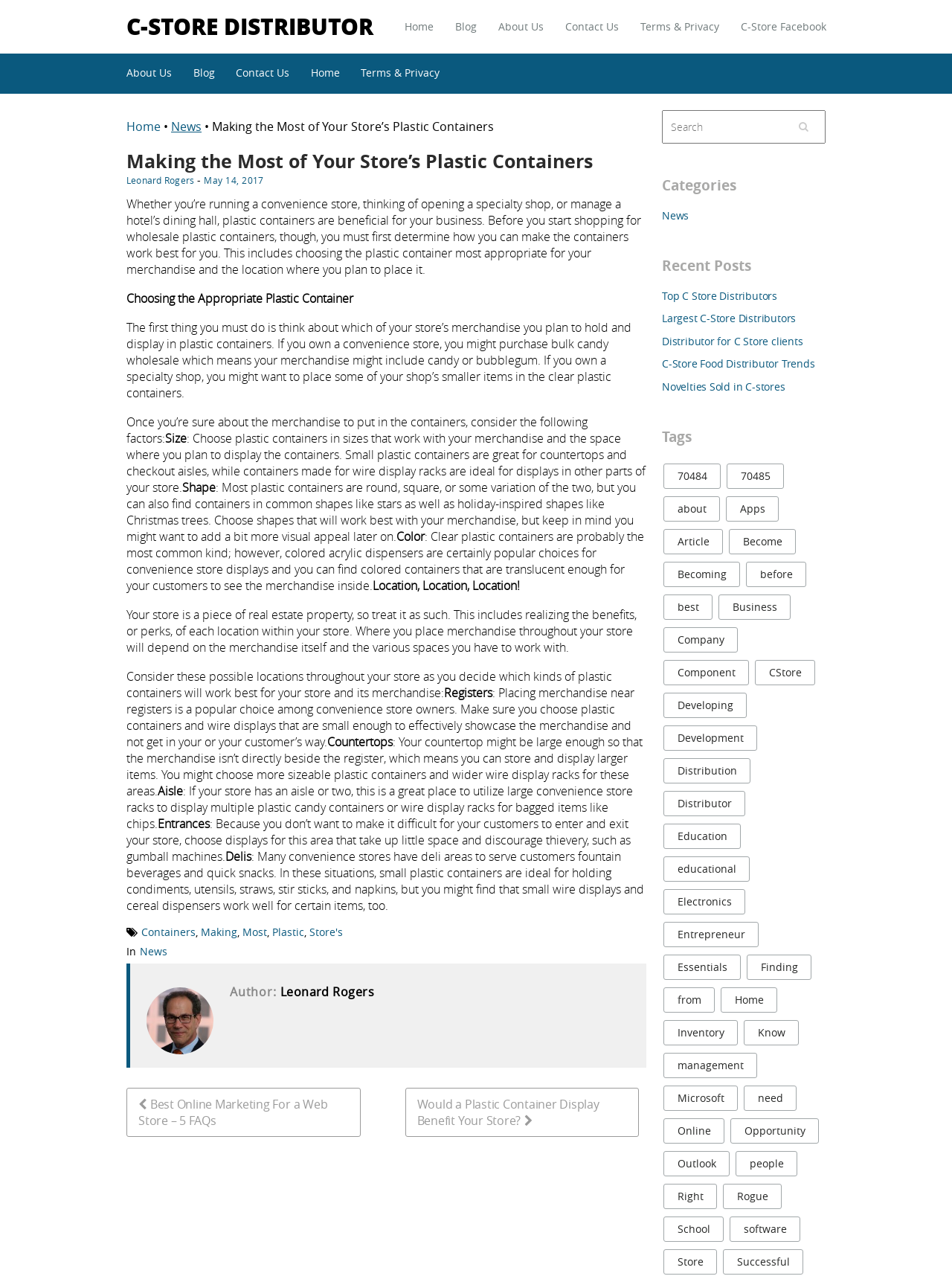What is the topic of the article?
Analyze the screenshot and provide a detailed answer to the question.

The topic of the article can be determined by reading the heading 'Making the Most of Your Store’s Plastic Containers' and the content of the article, which discusses how to choose the right plastic containers for a store.